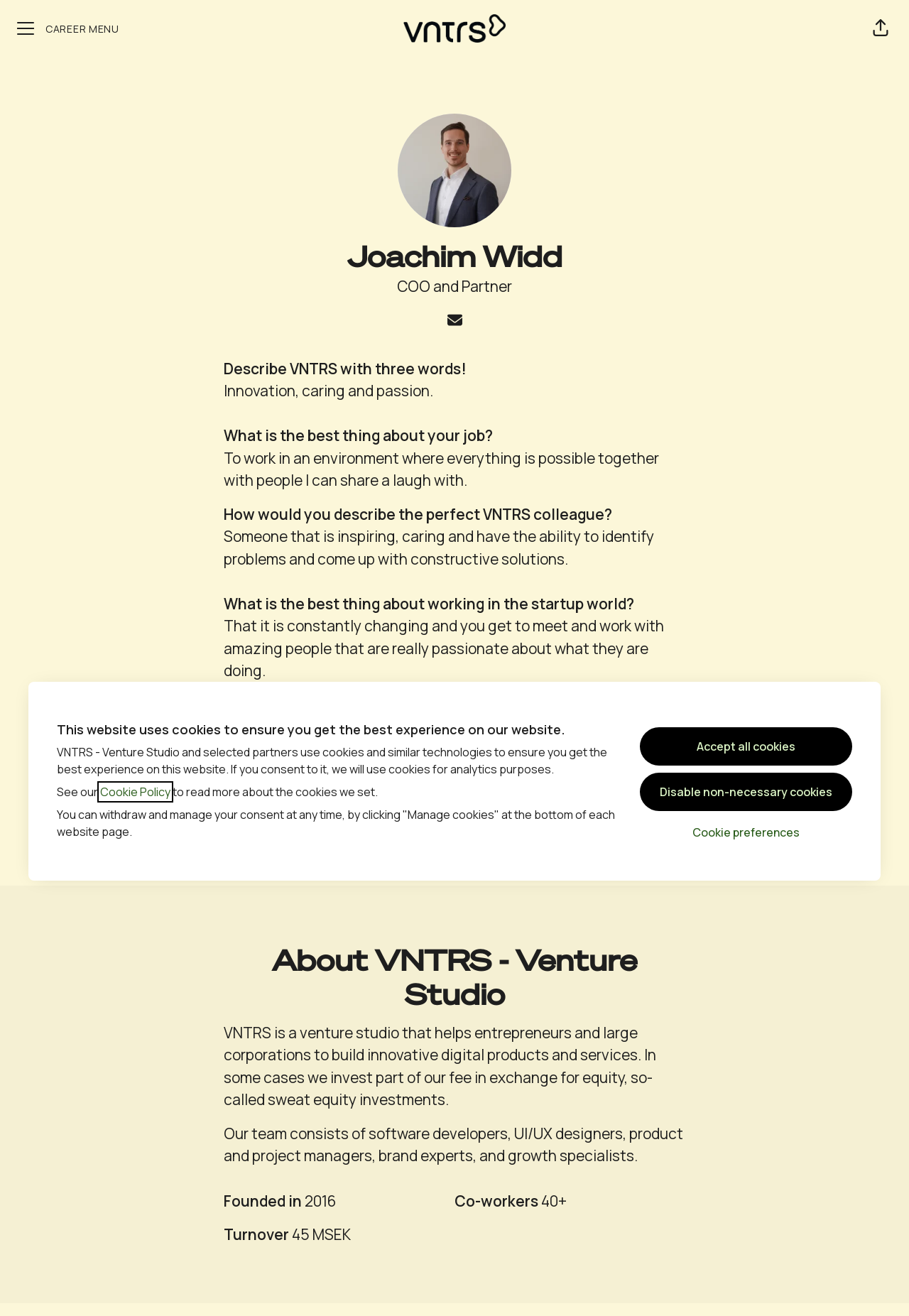When was VNTRS founded?
Use the image to give a comprehensive and detailed response to the question.

I found this information by looking at the static text 'Founded in' and the year '2016' next to it, which indicates the founding year of VNTRS.